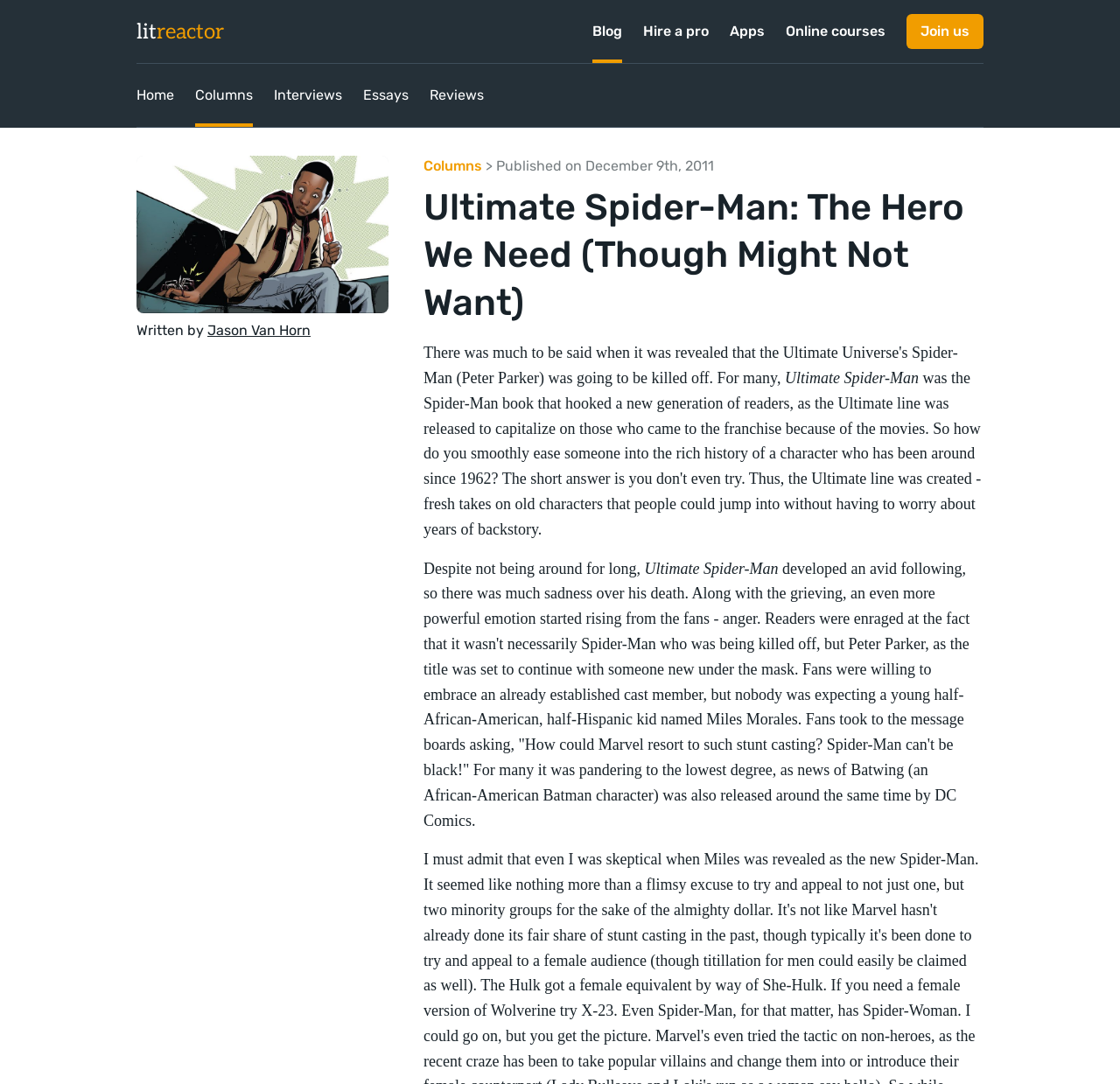Create an elaborate caption that covers all aspects of the webpage.

The webpage is about an article discussing Ultimate Spider-Man, with a focus on the character's death and the introduction of a new Spider-Man, Miles Morales. At the top left of the page, there is a heading with the website's name, "LitReactor", accompanied by a link to the website. To the right of this, there are several links to other sections of the website, including "Blog", "Hire a pro", "Apps", and "Online courses". Below these links, there is a button to "Join us".

On the top right of the page, there are links to other sections of the website, including "Home", "Columns", "Interviews", "Essays", and "Reviews". Below these links, there is an image, followed by the author's name, "Jason Van Horn", and a link to the author's columns. The publication date, "December 9th, 2011", is also displayed.

The main article heading, "Ultimate Spider-Man: The Hero We Need (Though Might Not Want)", is located below the image. The article discusses the reaction to the death of Spider-Man and the introduction of Miles Morales as the new Spider-Man. The text describes the anger and outrage of fans who felt that the character's death was a stunt and that the introduction of a black Spider-Man was pandering.